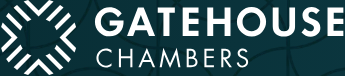Provide a comprehensive description of the image.

The image features the logo of "Gatehouse Chambers," displayed prominently at the top of the webpage. The design incorporates a circular emblem characterized by a geometric pattern, symbolizing strength and unity, alongside the bold, modern typography of the name "GATEHOUSE CHAMBERS." This logo serves as a visual anchor for the website, which is dedicated to legal services and expertise. The color palette is a deep, serene hue, creating a professional and trustworthy aesthetic, appropriate for a law chamber's online presence.